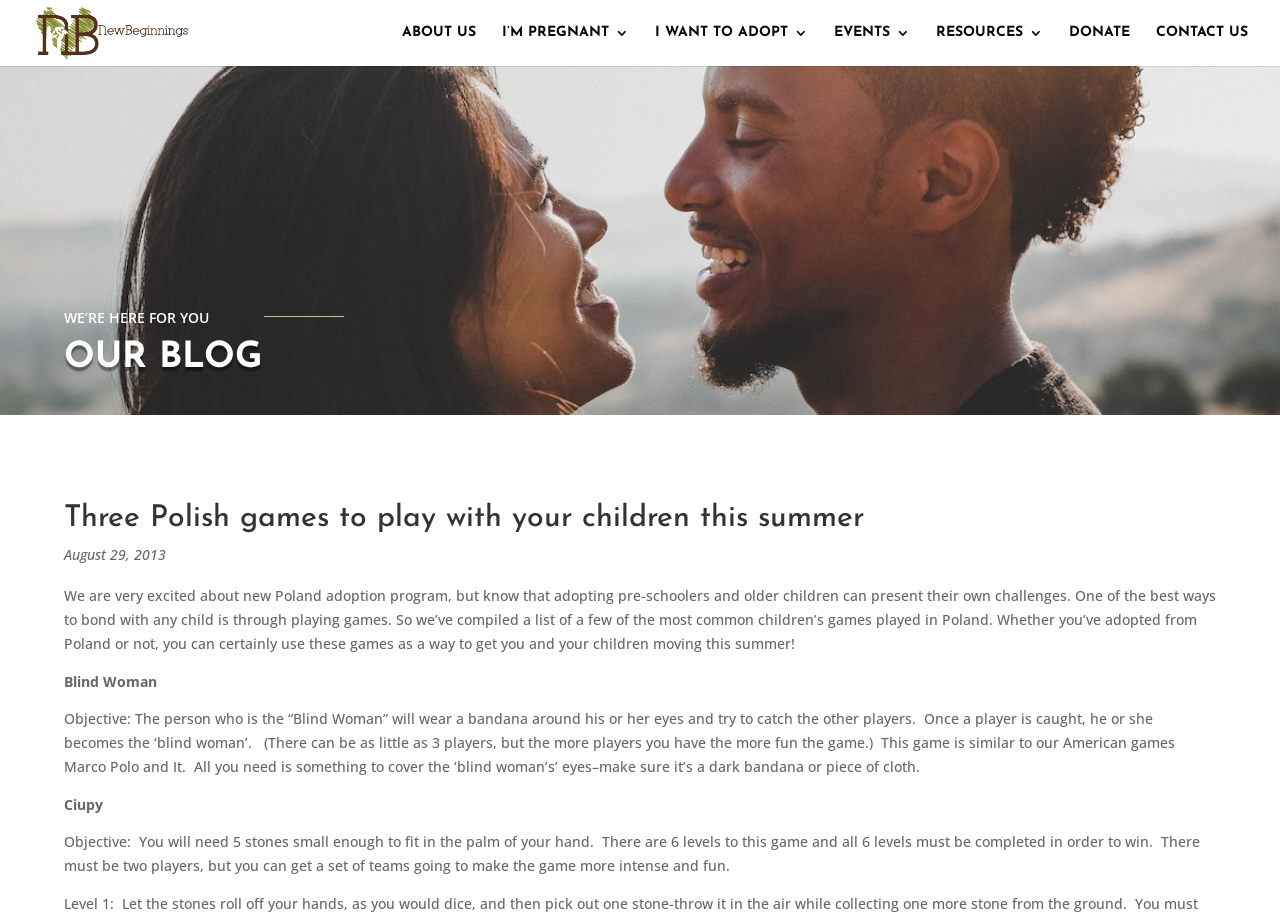For the given element description alt="New Beginnings Adoptions", determine the bounding box coordinates of the UI element. The coordinates should follow the format (top-left x, top-left y, bottom-right x, bottom-right y) and be within the range of 0 to 1.

[0.028, 0.027, 0.147, 0.043]